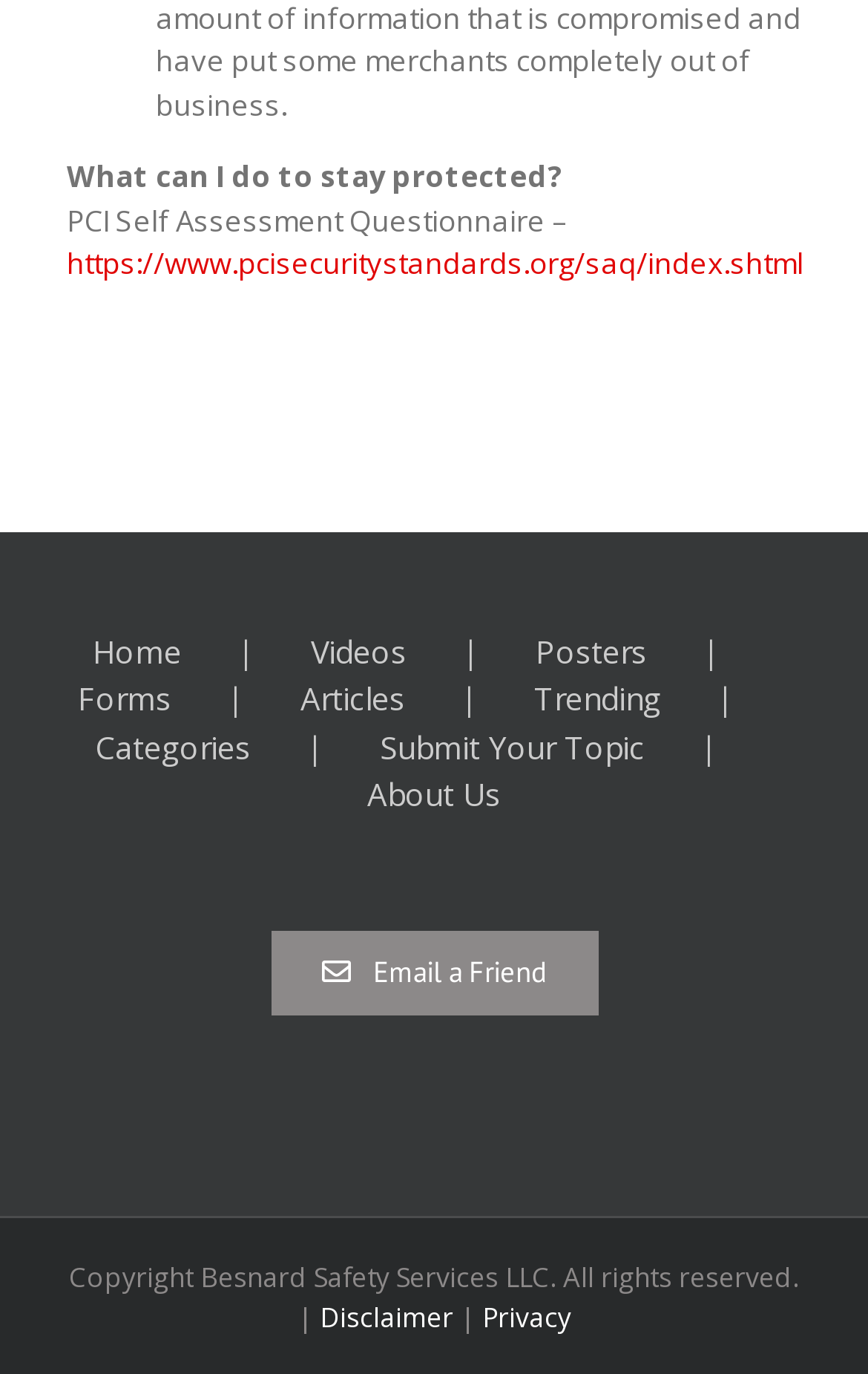Based on what you see in the screenshot, provide a thorough answer to this question: How many links are in the secondary navigation?

The secondary navigation element contains 9 links, namely 'Home', 'Videos', 'Posters', 'Forms', 'Articles', 'Trending', 'Categories', 'Submit Your Topic', and 'About Us'.